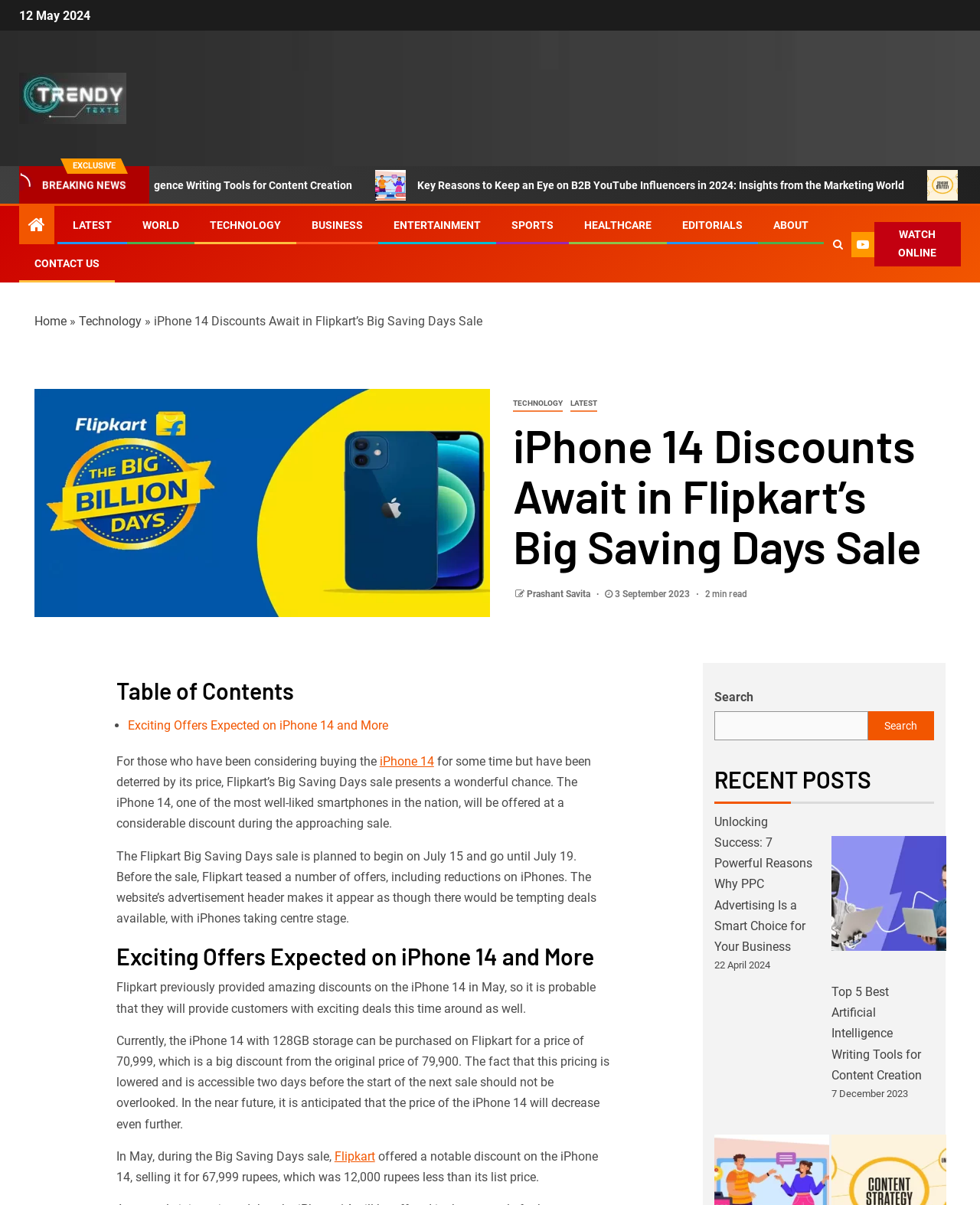Find the bounding box coordinates for the area you need to click to carry out the instruction: "Read the 'iPhone 14 Discounts Await in Flipkart’s Big Saving Days Sale' article". The coordinates should be four float numbers between 0 and 1, indicated as [left, top, right, bottom].

[0.523, 0.348, 0.941, 0.474]